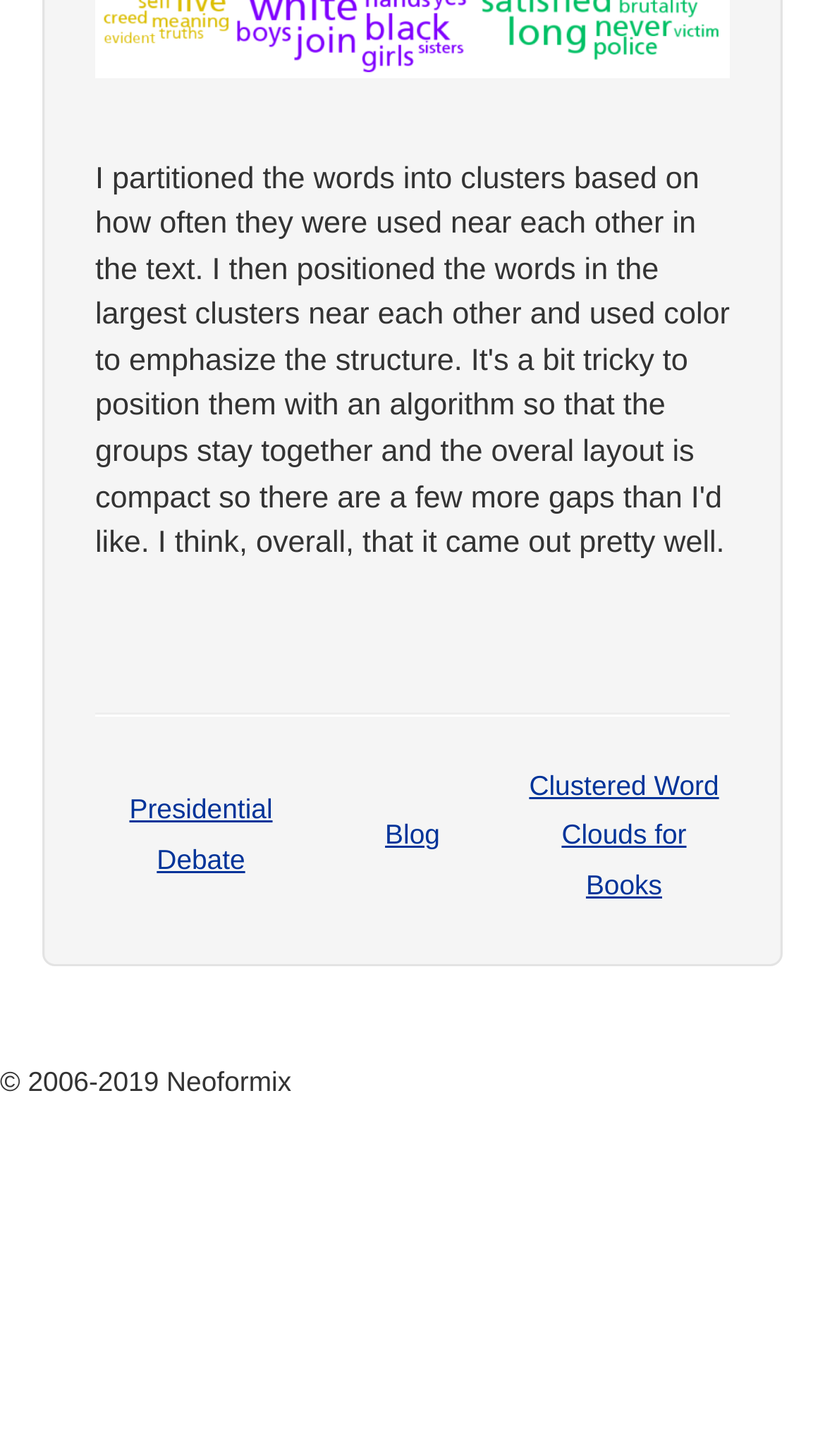Refer to the image and answer the question with as much detail as possible: What is the content of the first table cell?

By analyzing the layout table and its child elements, I found that the first table cell contains a link with the content 'Presidential Debate'.